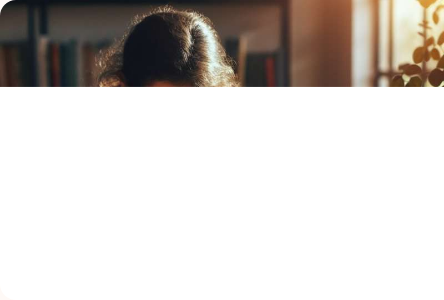Give a one-word or phrase response to the following question: What is the significance of fatty acids in the image?

Cognitive function